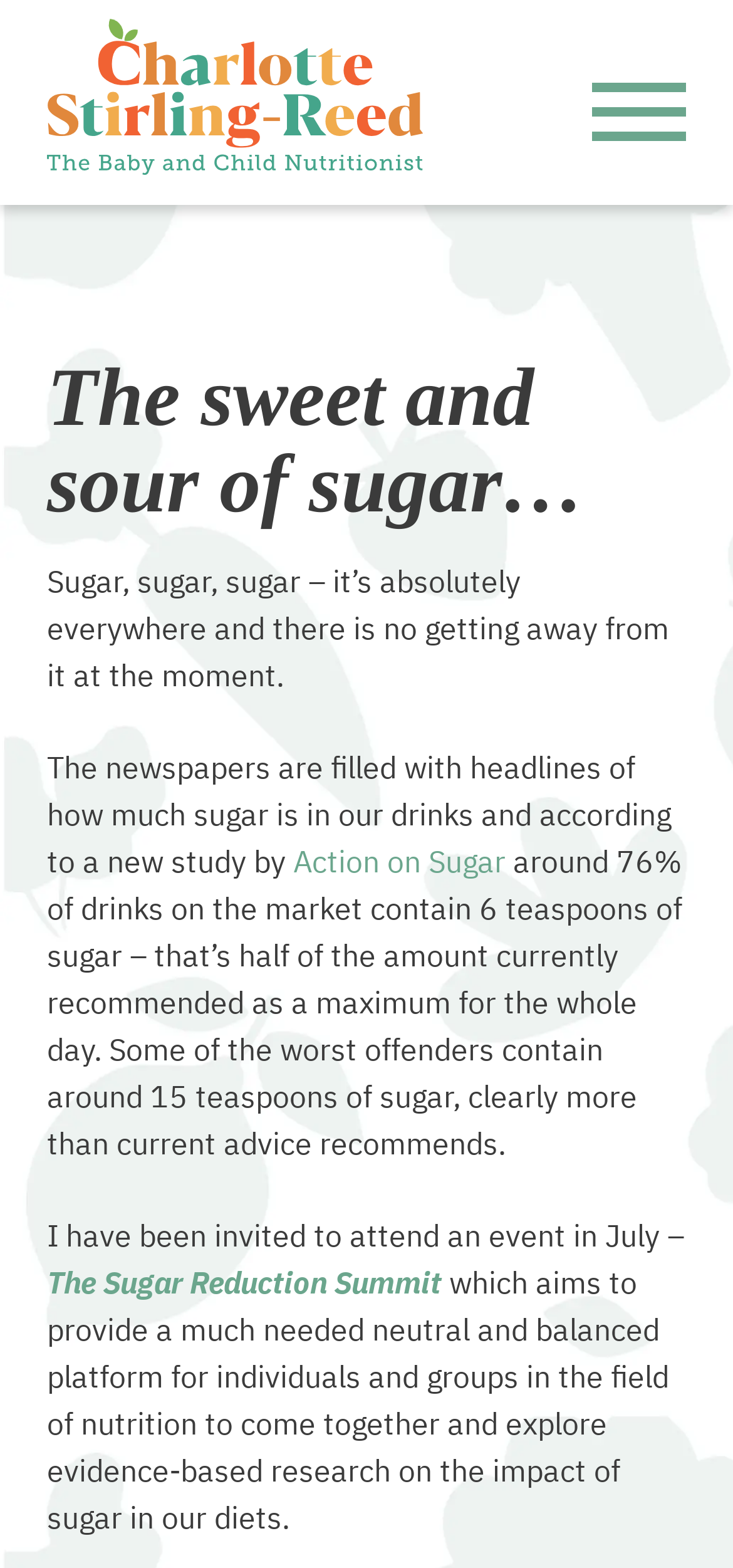Predict the bounding box of the UI element that fits this description: "alt="SR Nutrition" title="SR Nutrition"".

[0.064, 0.092, 0.577, 0.116]